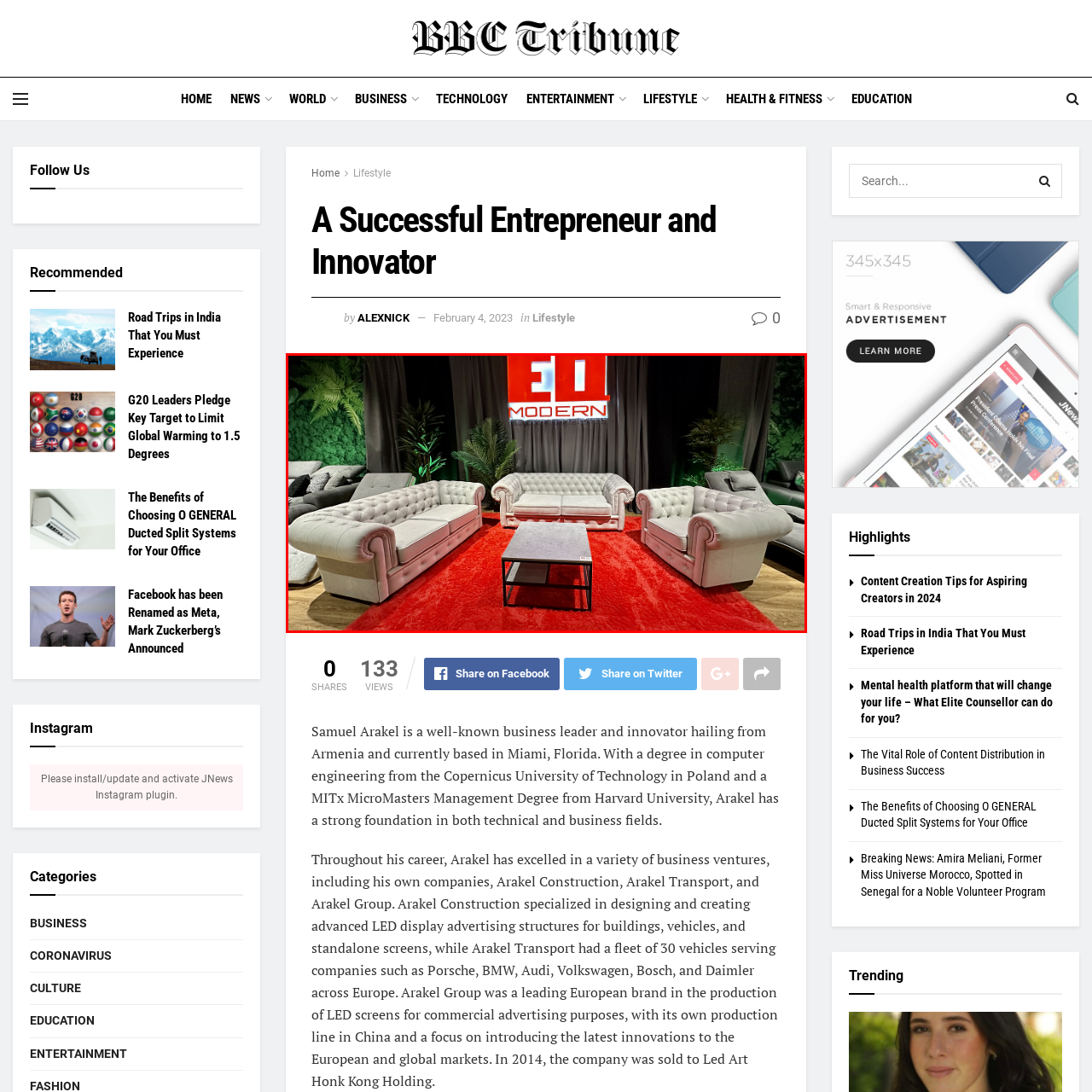Offer a detailed explanation of the image encased within the red boundary.

The image showcases a stylish modern living room setting featuring elegant, tufted sofas arranged around a sleek black coffee table. The sofas, upholstered in a light gray fabric, exude luxury with their classic Chesterfield design, complemented by plush cushions. A vibrant red rug anchors the space, enhancing the overall warmth and inviting atmosphere of the room. Behind the sofas, a backdrop adorned with lush greenery provides a touch of nature, while a bold "ED MODERN" logo stands out prominently, indicating the contemporary theme of the space. This setup promotes a harmonious blend of comfort and sophistication, making it an ideal spot for relaxation and conversation.